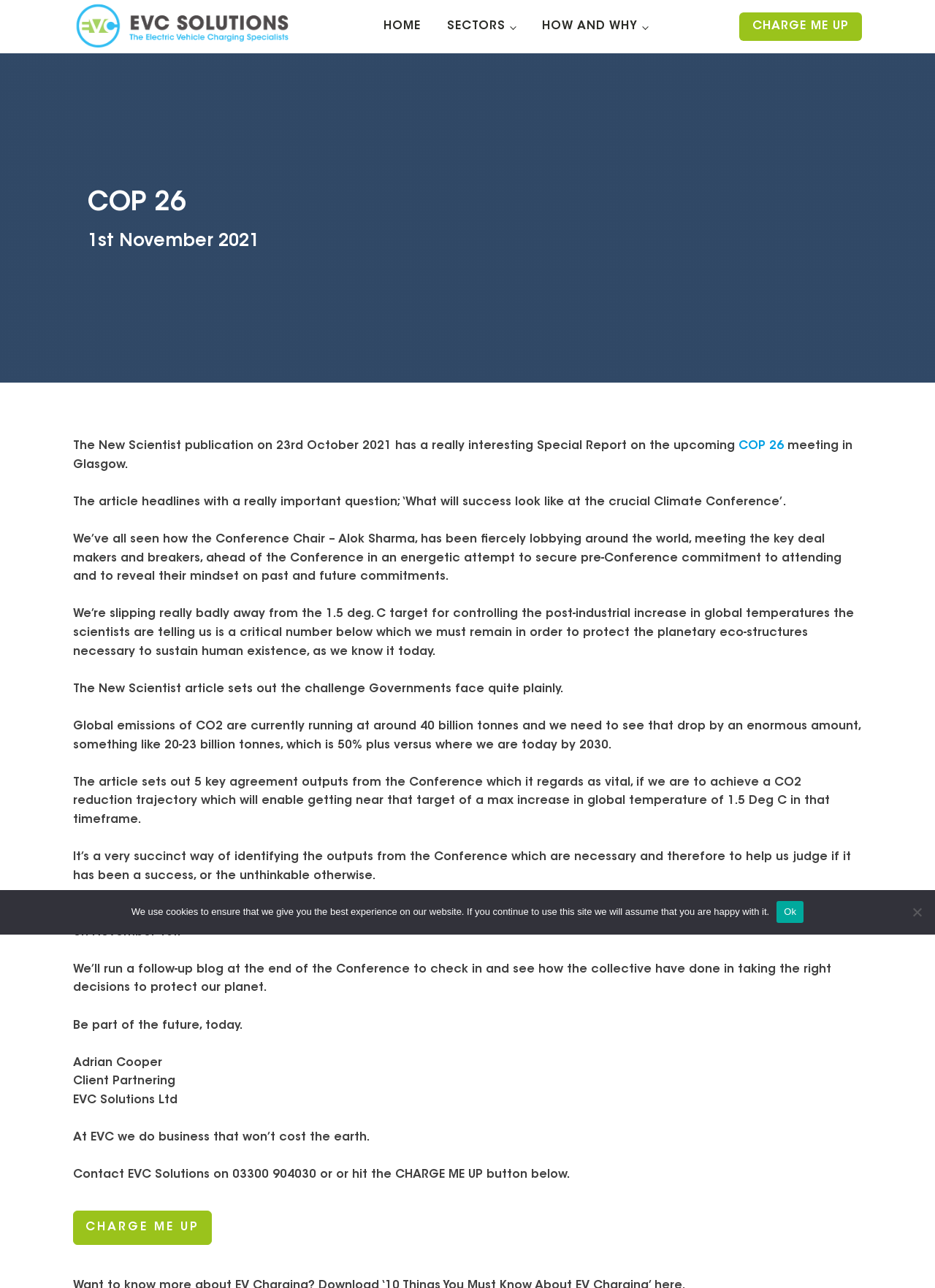Please identify the bounding box coordinates for the region that you need to click to follow this instruction: "Click the 'HOW AND WHY' link".

[0.566, 0.007, 0.707, 0.035]